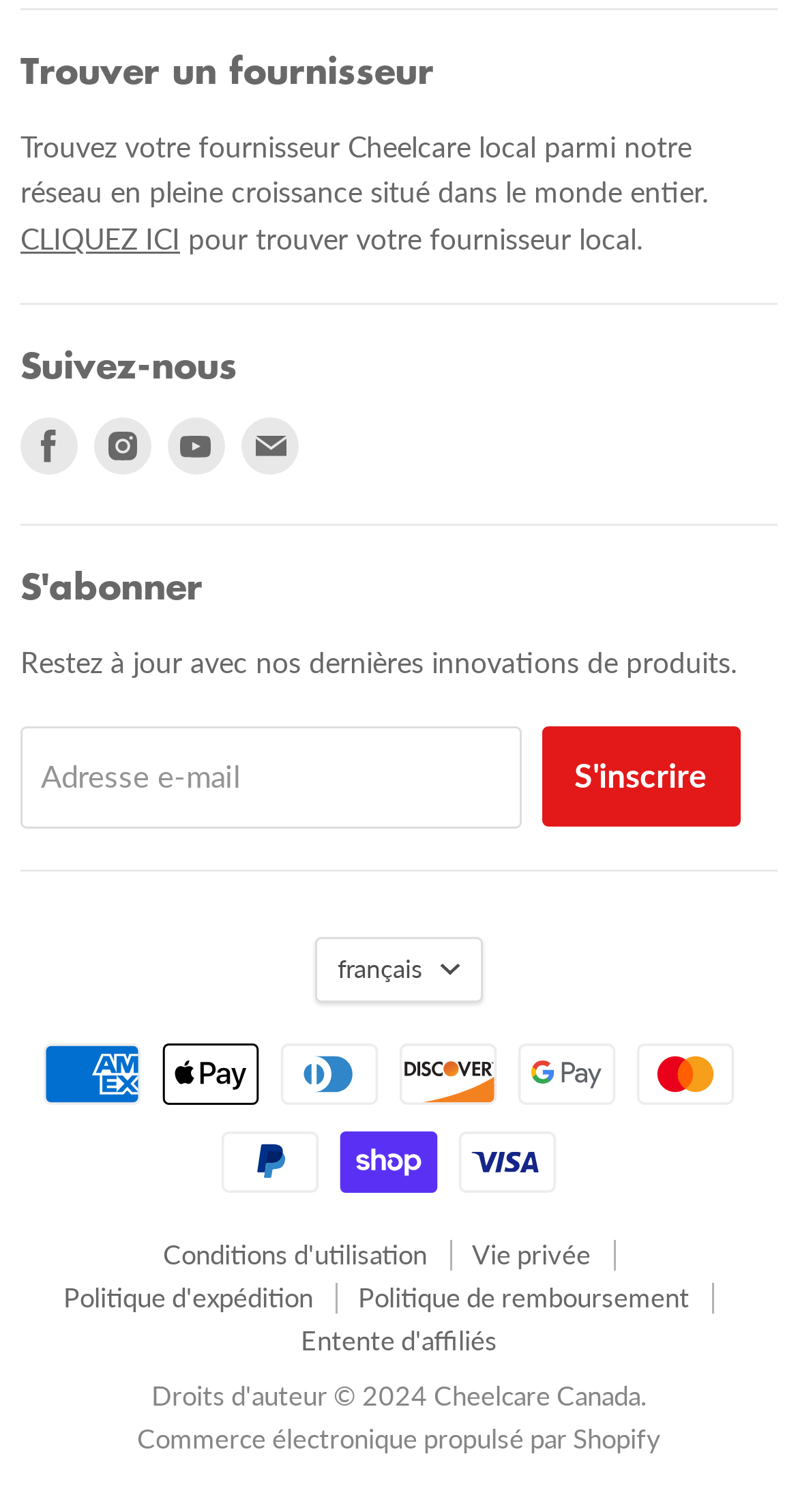Indicate the bounding box coordinates of the element that must be clicked to execute the instruction: "Click on the 'S'inscrire' button". The coordinates should be given as four float numbers between 0 and 1, i.e., [left, top, right, bottom].

[0.678, 0.481, 0.927, 0.546]